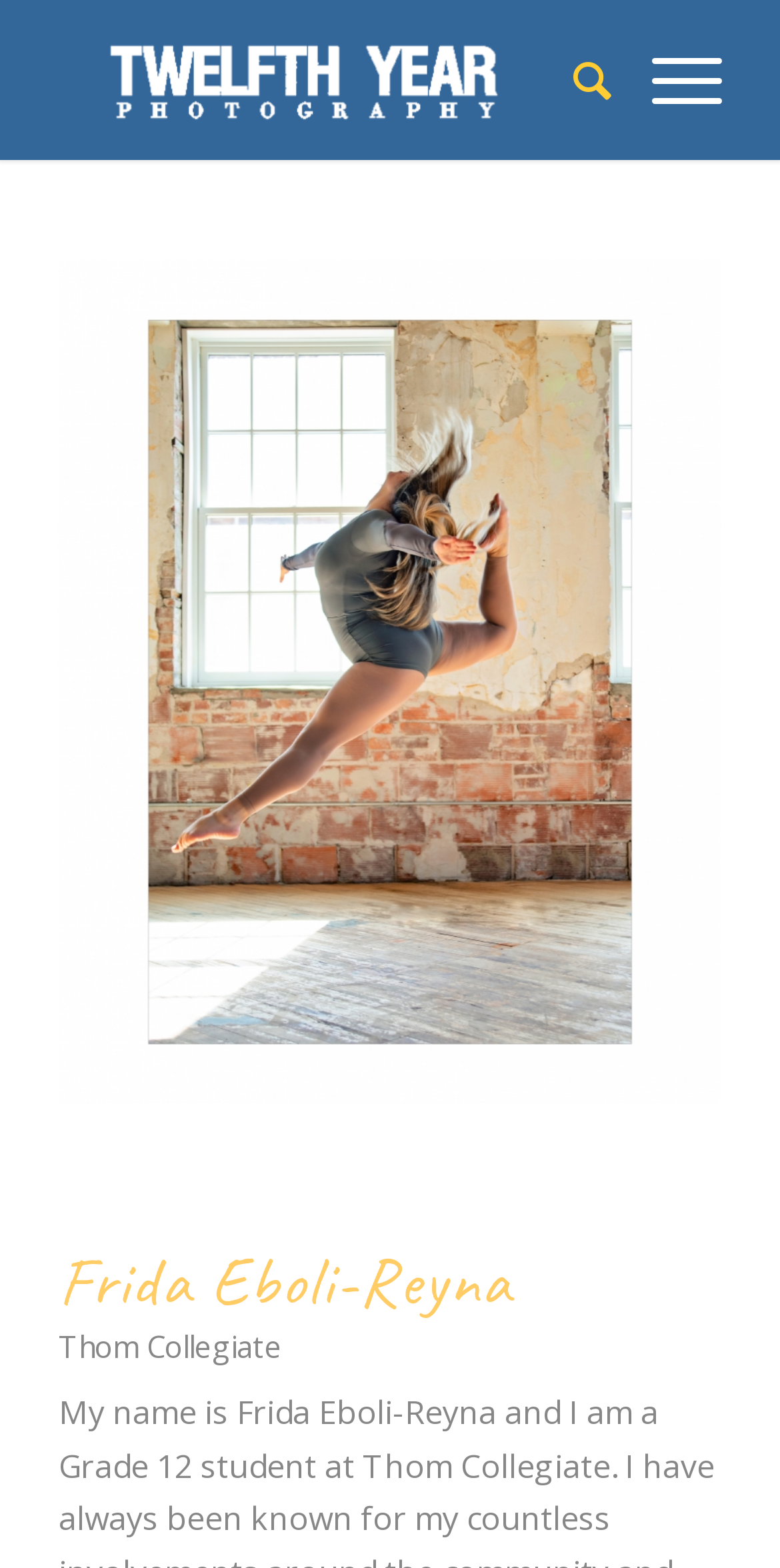Please provide a brief answer to the following inquiry using a single word or phrase:
What is the purpose of the 'Search' link?

To search the website